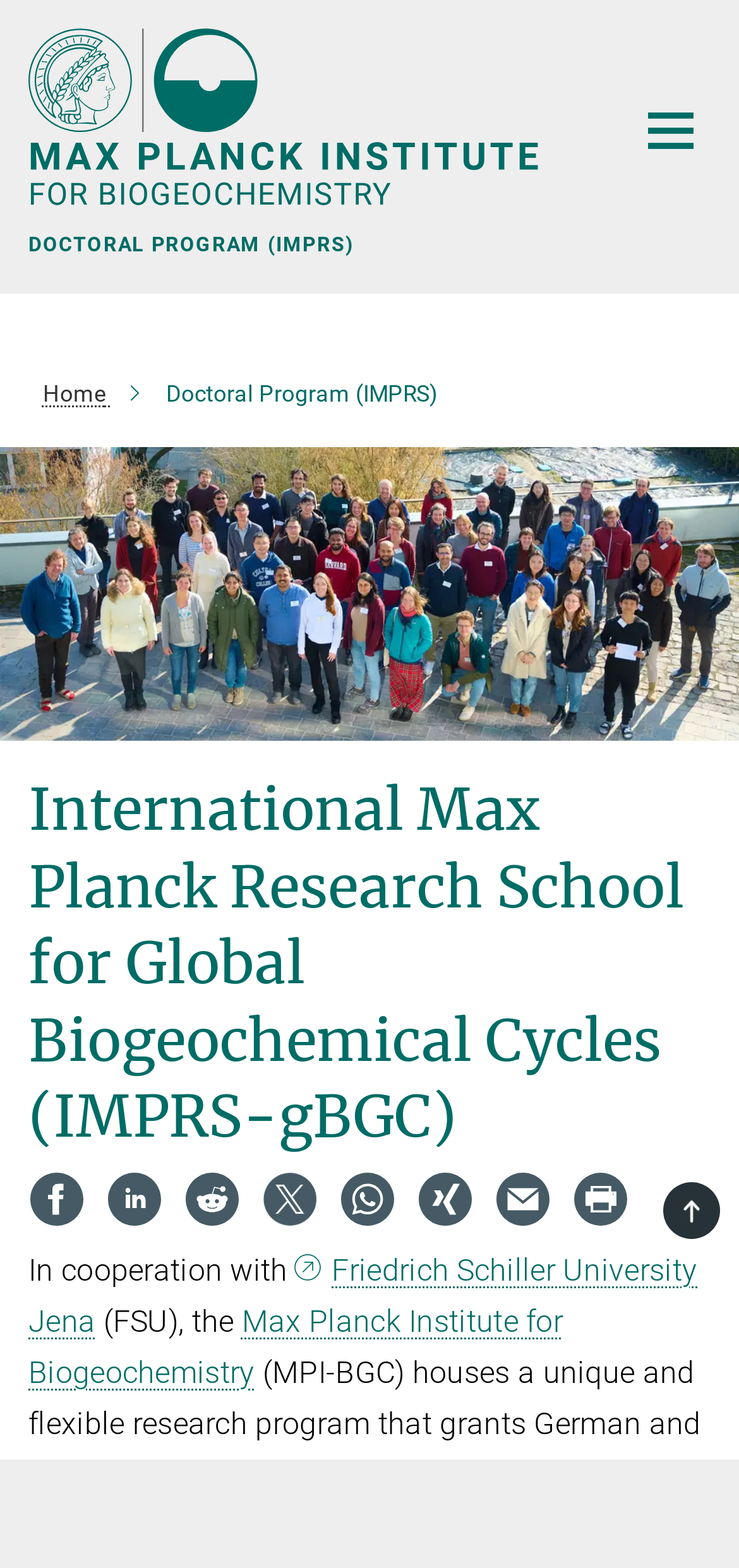Provide the bounding box coordinates of the UI element that matches the description: "aria-label="Main navigation switch"".

[0.856, 0.059, 0.959, 0.107]